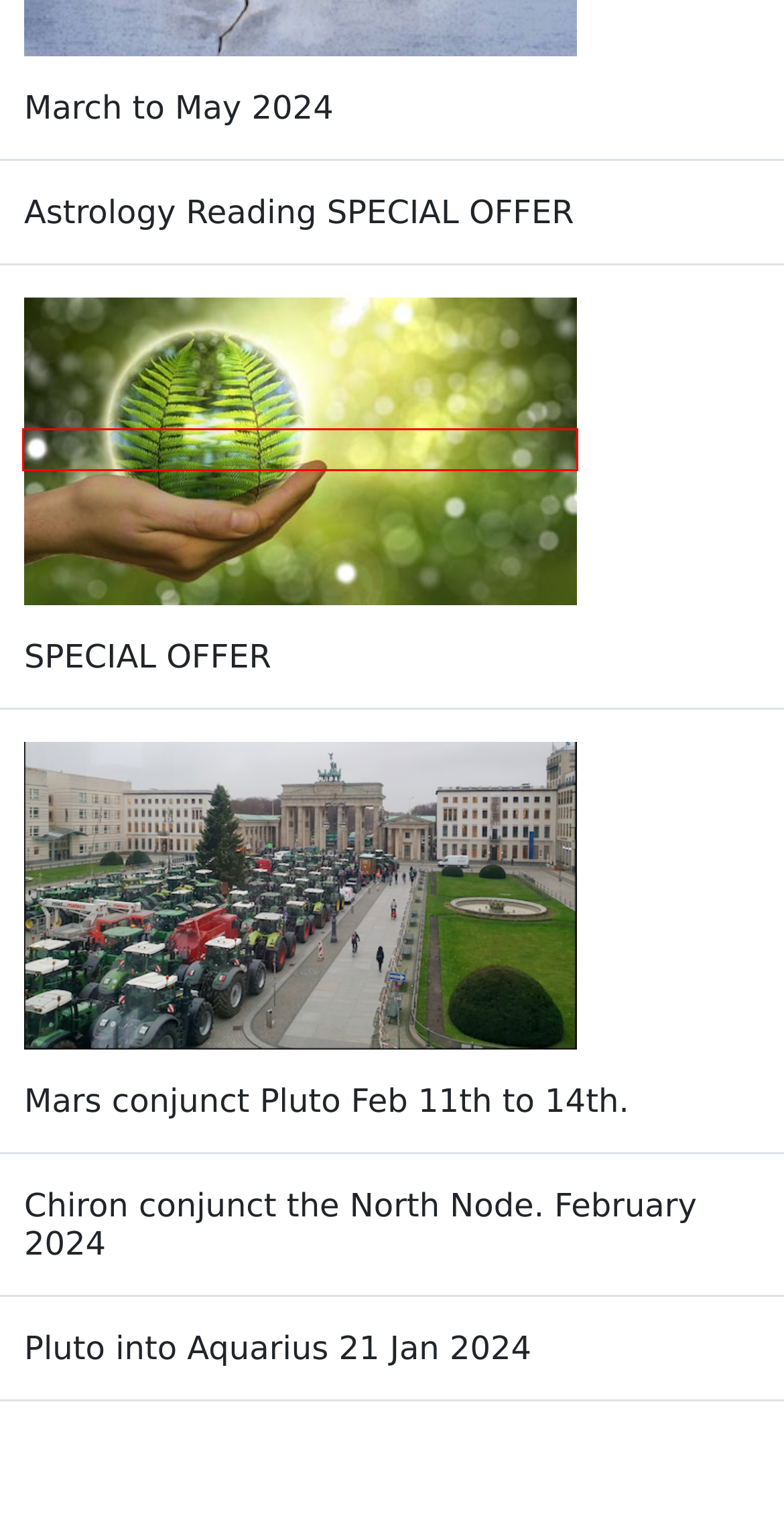Review the screenshot of a webpage that includes a red bounding box. Choose the webpage description that best matches the new webpage displayed after clicking the element within the bounding box. Here are the candidates:
A. Pluto into Aquarius 21 Jan 2024 – Jocelyn Florence Astrologer
B. Jocelyn Florence Astrologer
C. SPECIAL OFFER – Jocelyn Florence Astrologer
D. Mars conjunct Pluto Feb 11th to 14th. – Jocelyn Florence Astrologer
E. New Moon in Taurus 13th November 2023 – Jocelyn Florence Astrologer
F. March to May 2024 – Jocelyn Florence Astrologer
G. Astrology Reading SPECIAL OFFER – Jocelyn Florence Astrologer
H. Full Moon In Aries 29th September 2023 – Jocelyn Florence Astrologer

C